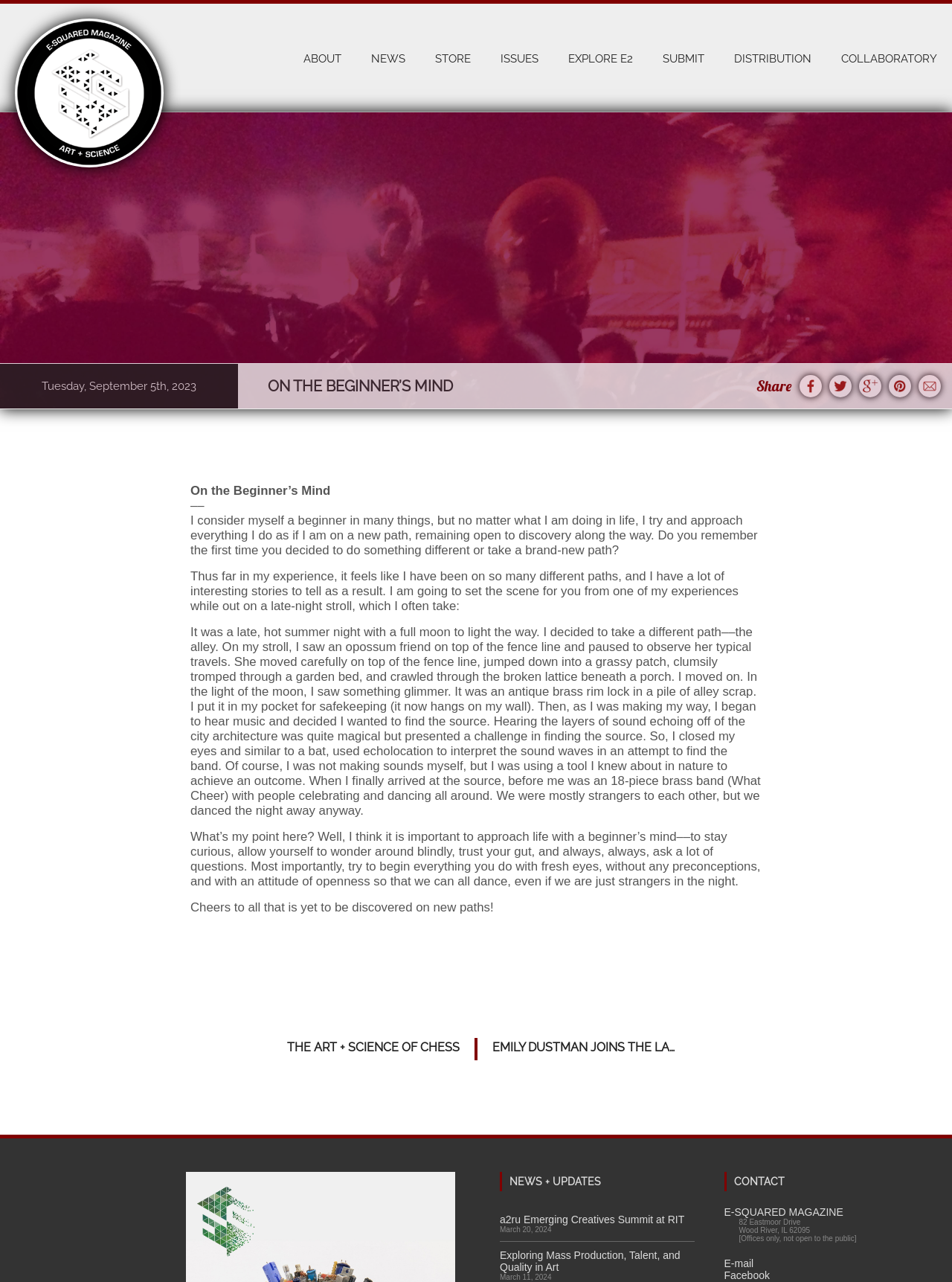Provide the bounding box coordinates of the area you need to click to execute the following instruction: "Read the article ON THE BEGINNER’S MIND".

[0.25, 0.284, 0.507, 0.319]